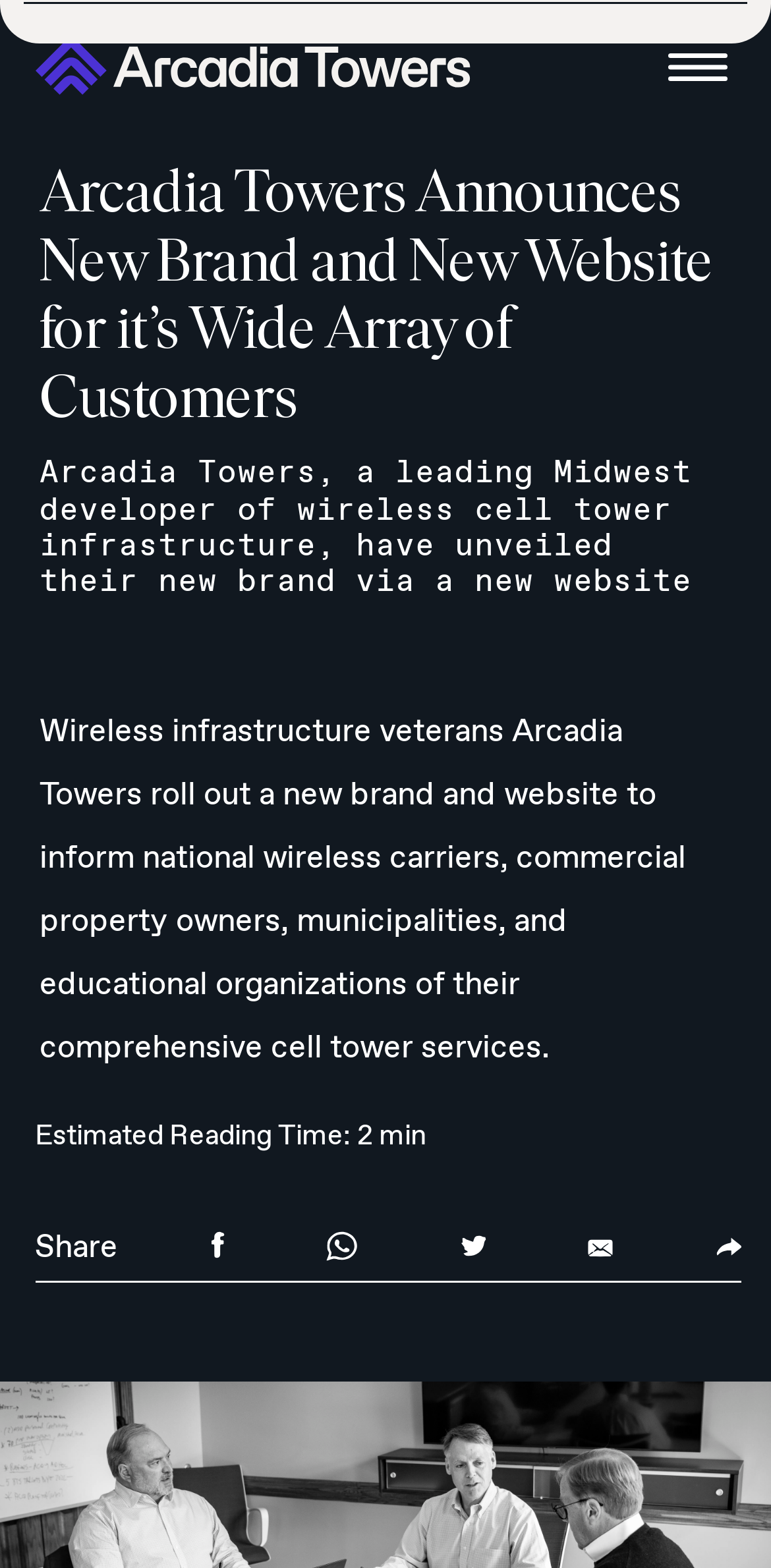What is the estimated reading time?
Please provide a single word or phrase as the answer based on the screenshot.

2 min